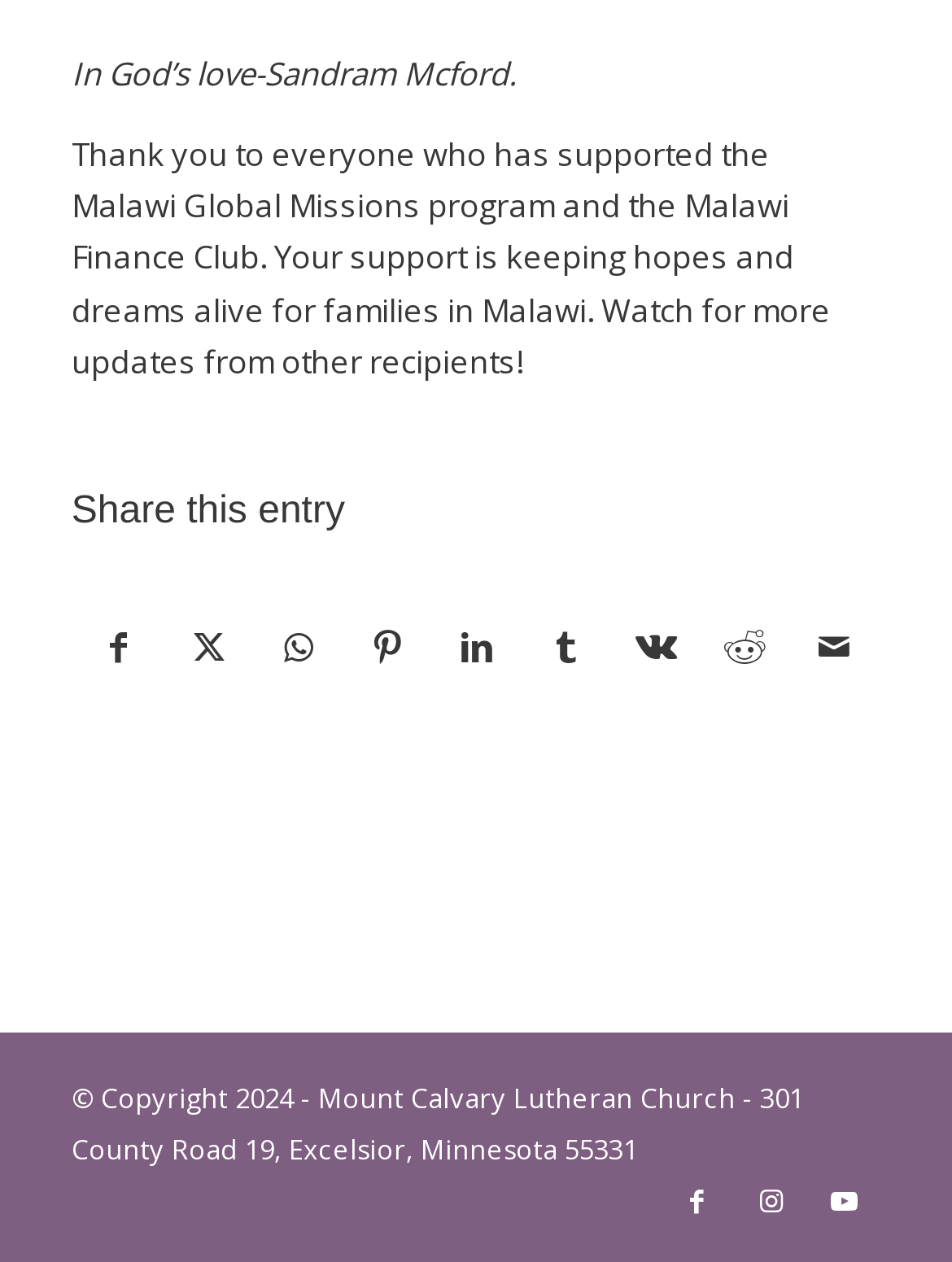Locate the bounding box coordinates of the area that needs to be clicked to fulfill the following instruction: "Share this entry on Twitter". The coordinates should be in the format of four float numbers between 0 and 1, namely [left, top, right, bottom].

[0.174, 0.463, 0.265, 0.564]